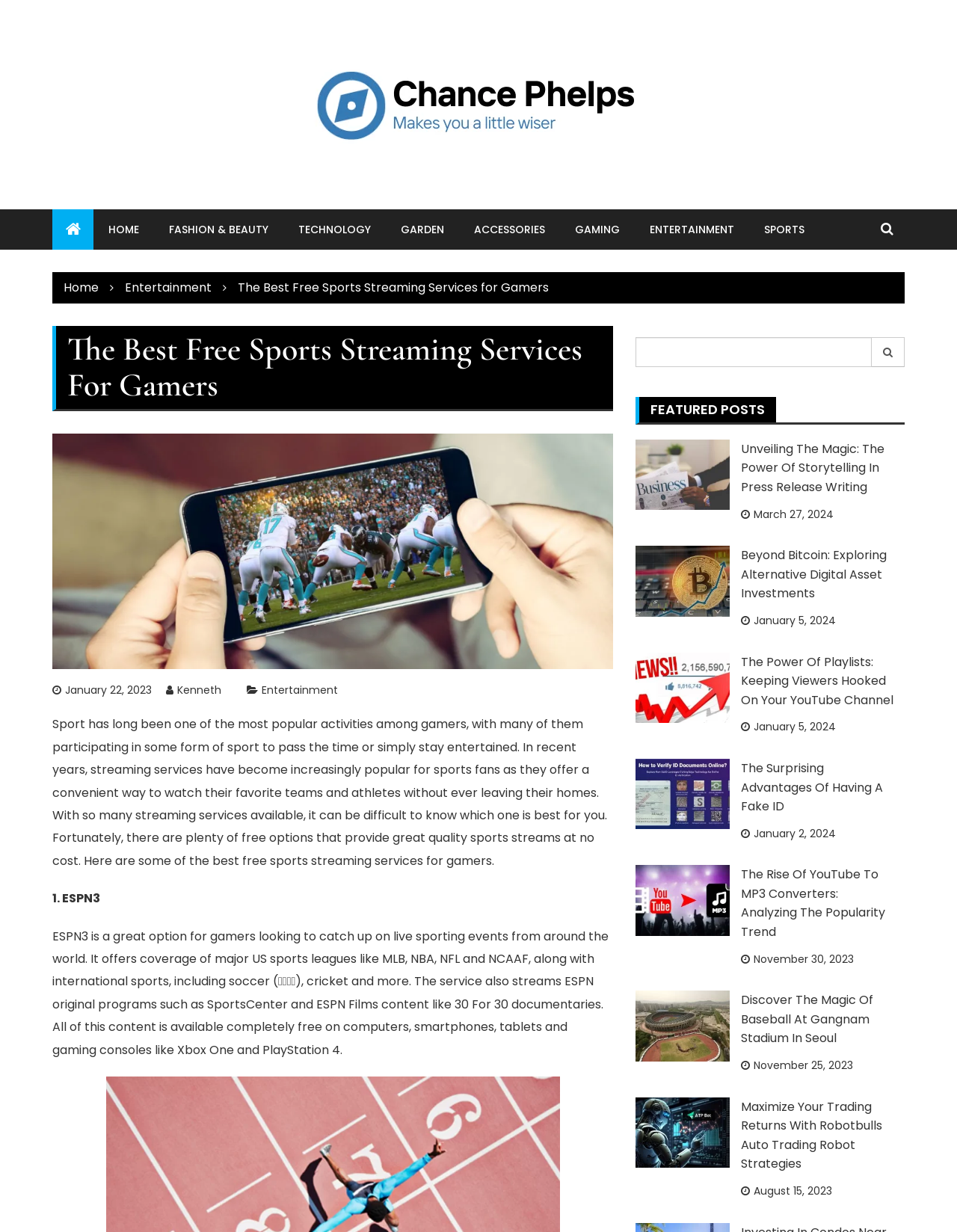Highlight the bounding box coordinates of the element you need to click to perform the following instruction: "Check the 'FEATURED POSTS'."

[0.668, 0.322, 0.811, 0.343]